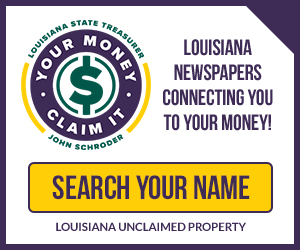Offer a detailed account of the various components present in the image.

The image features a promotional banner from the Louisiana State Treasurer's office, urging residents to claim unclaimed property. The centerpiece of the banner is a circular logo that includes the text "YOUR MONEY CLAIM IT," surrounded by a dollar sign, symbolizing financial recovery. Below the logo, the name "JOHN SCHRODER" identifies the Treasurer. The banner prominently states "LOUISIANA NEWSPAPERS CONNECTING YOU TO YOUR MONEY!" encouraging individuals to engage with local newspapers for information about unclaimed property. A call-to-action button at the bottom reads "SEARCH YOUR NAME," highlighting the initiative to help citizens discover any unclaimed funds or assets. The overall design represents an effort to raise awareness of financial recovery options available to Louisiana residents.